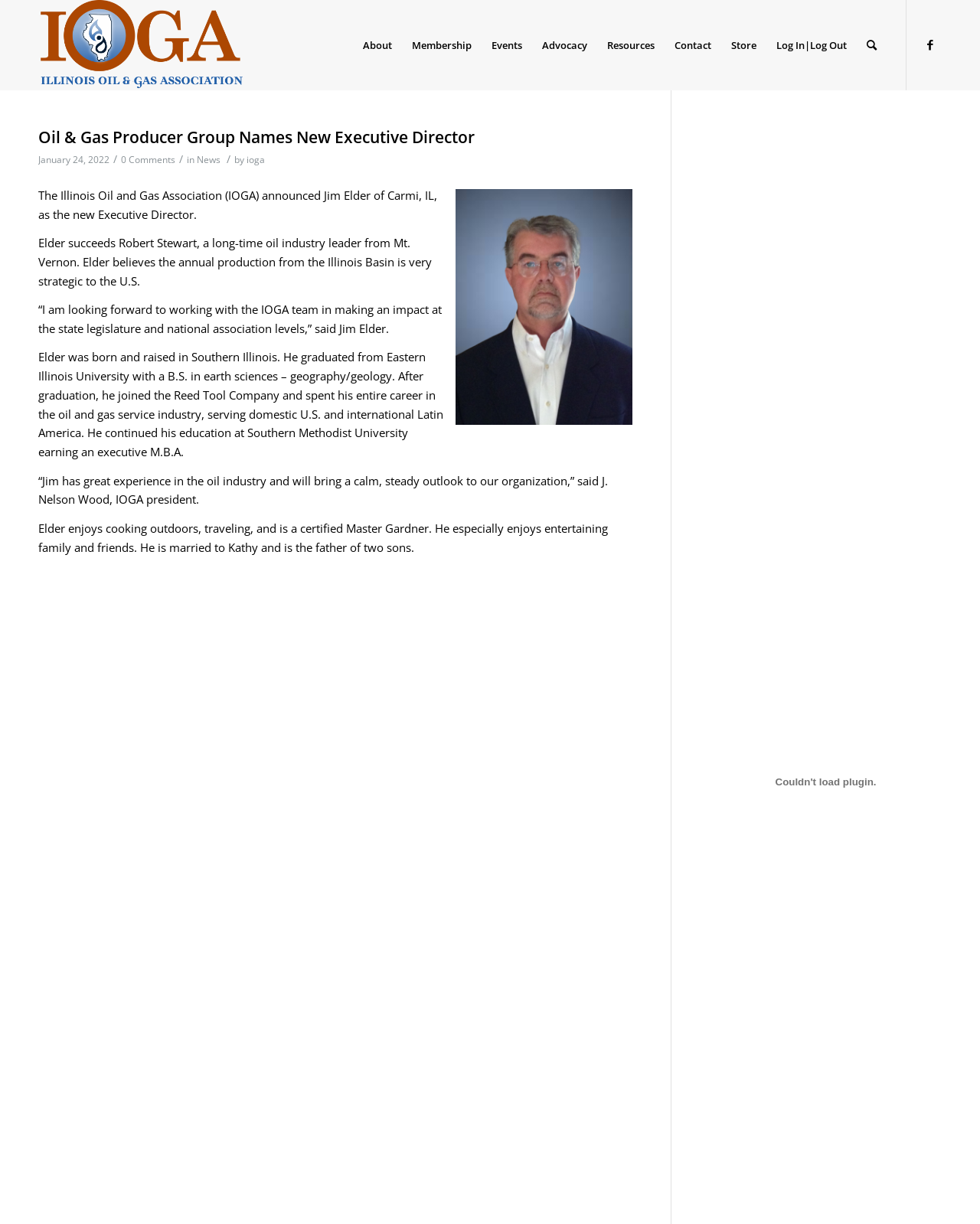Identify the bounding box coordinates of the clickable region to carry out the given instruction: "Search for something".

[0.874, 0.0, 0.905, 0.074]